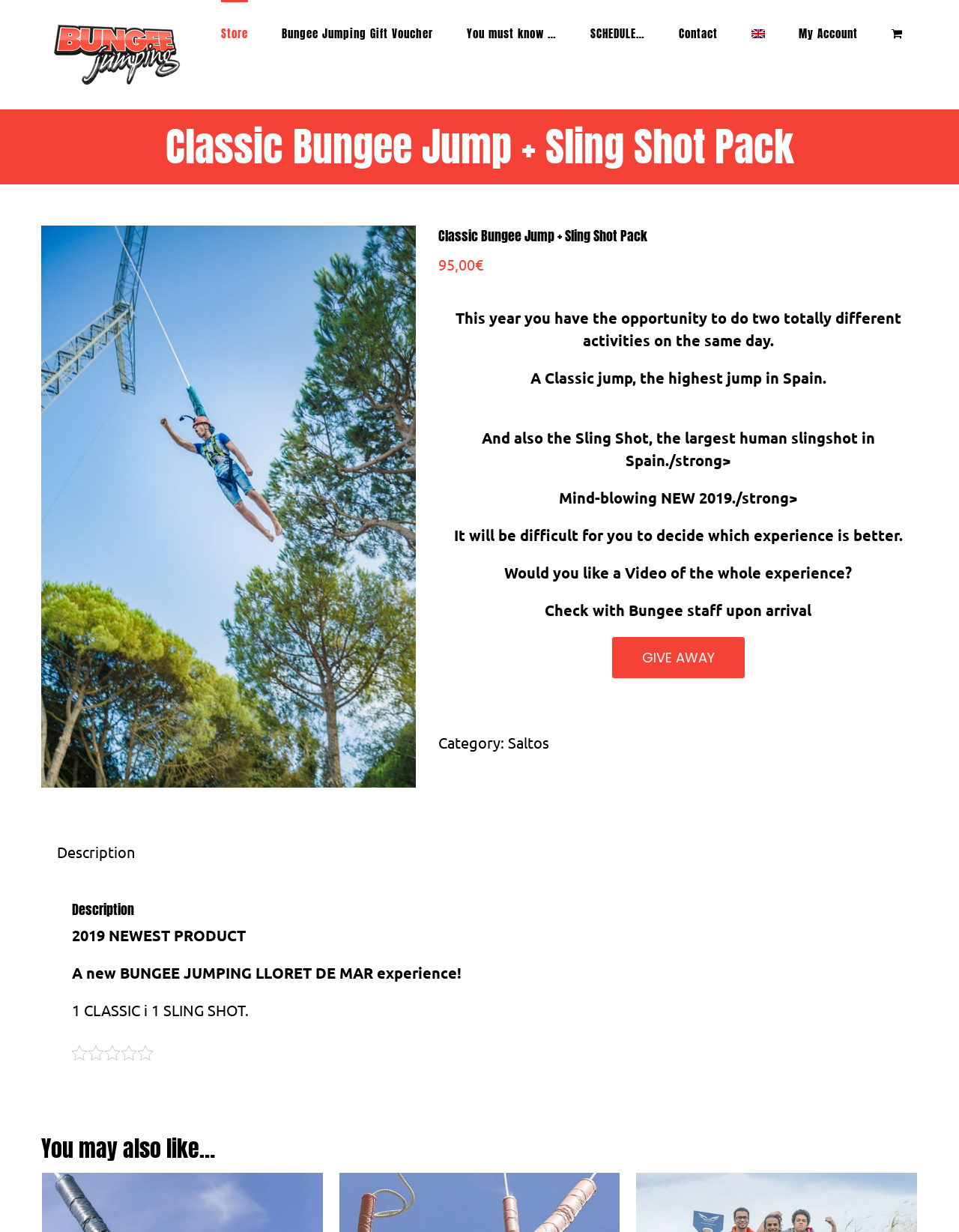Determine the bounding box coordinates for the element that should be clicked to follow this instruction: "Click the 'GIVE AWAY' link". The coordinates should be given as four float numbers between 0 and 1, in the format [left, top, right, bottom].

[0.637, 0.516, 0.777, 0.551]